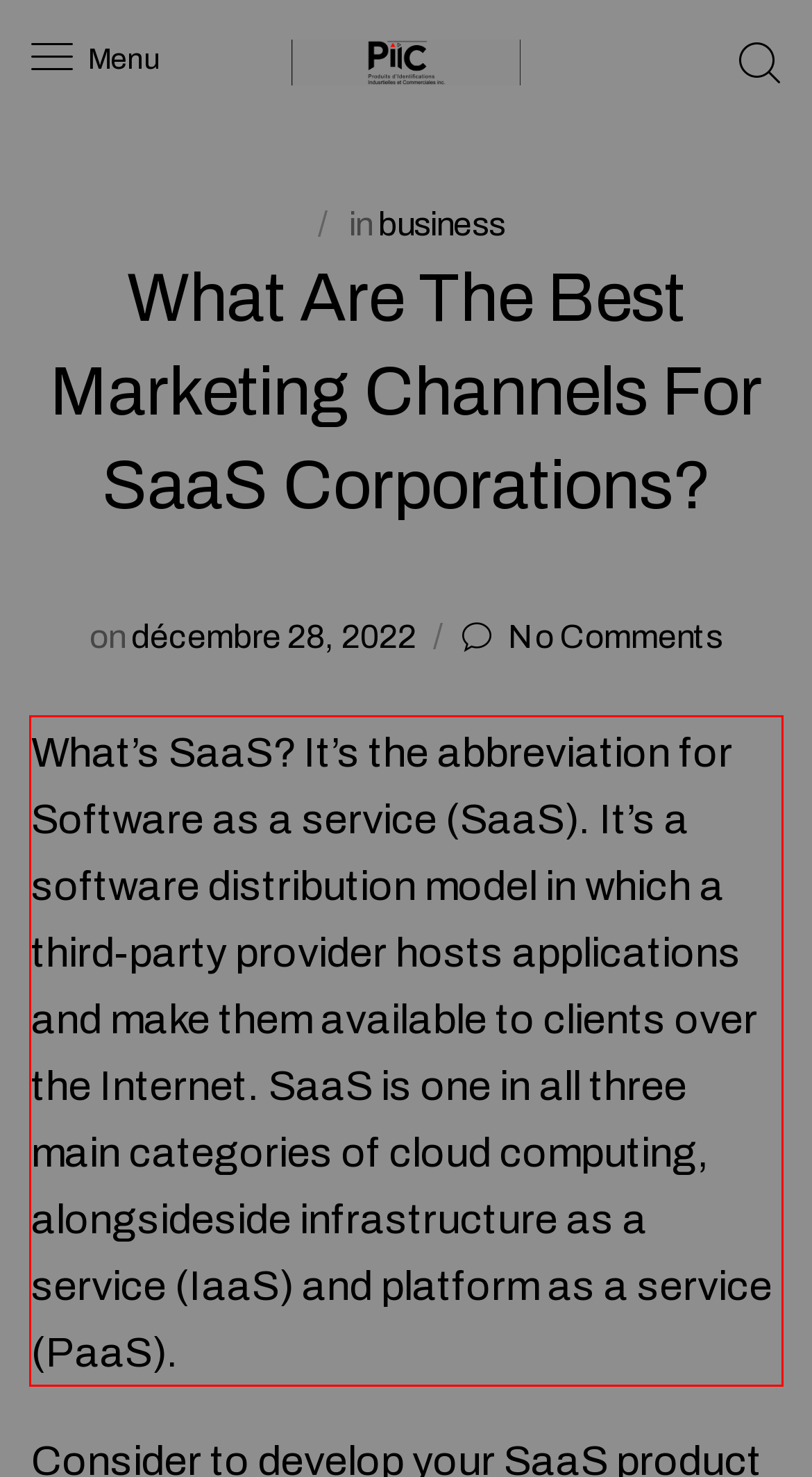Please perform OCR on the text content within the red bounding box that is highlighted in the provided webpage screenshot.

What’s SaaS? It’s the abbreviation for Software as a service (SaaS). It’s a software distribution model in which a third-party provider hosts applications and make them available to clients over the Internet. SaaS is one in all three main categories of cloud computing, alongsideside infrastructure as a service (IaaS) and platform as a service (PaaS).